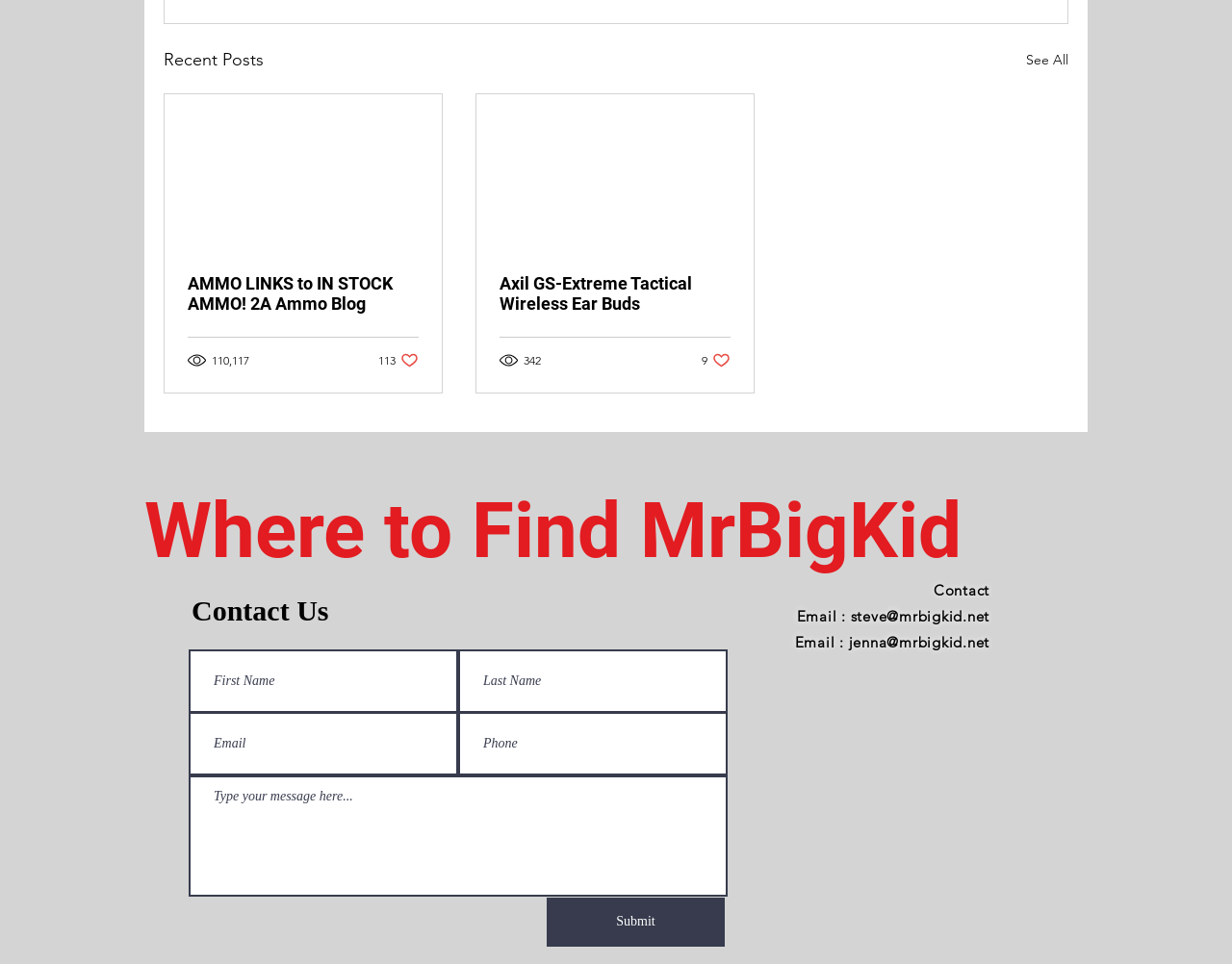Using the element description: "placeholder="Type your message here..."", determine the bounding box coordinates. The coordinates should be in the format [left, top, right, bottom], with values between 0 and 1.

[0.153, 0.804, 0.591, 0.93]